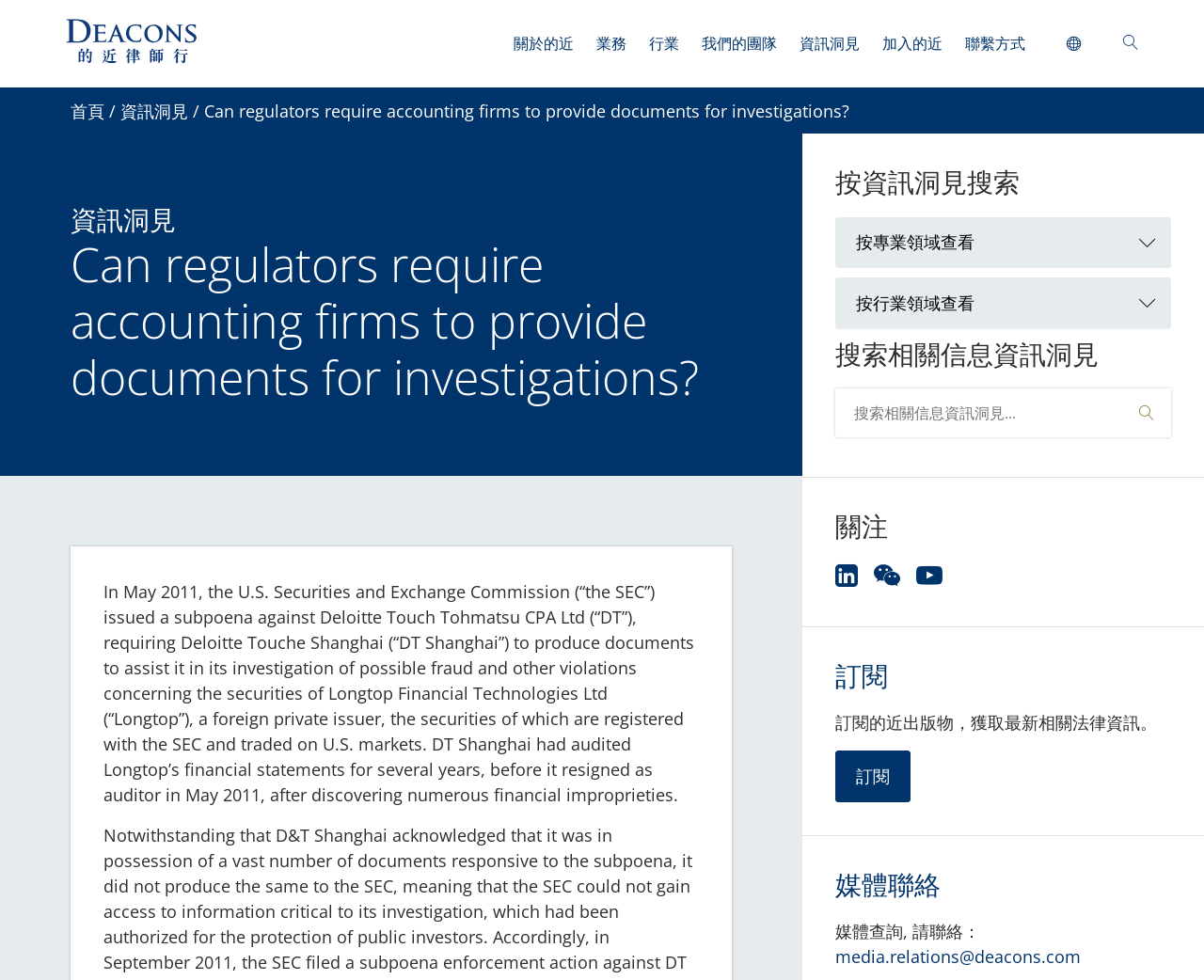Find the bounding box coordinates for the HTML element specified by: "首頁".

[0.059, 0.102, 0.087, 0.125]